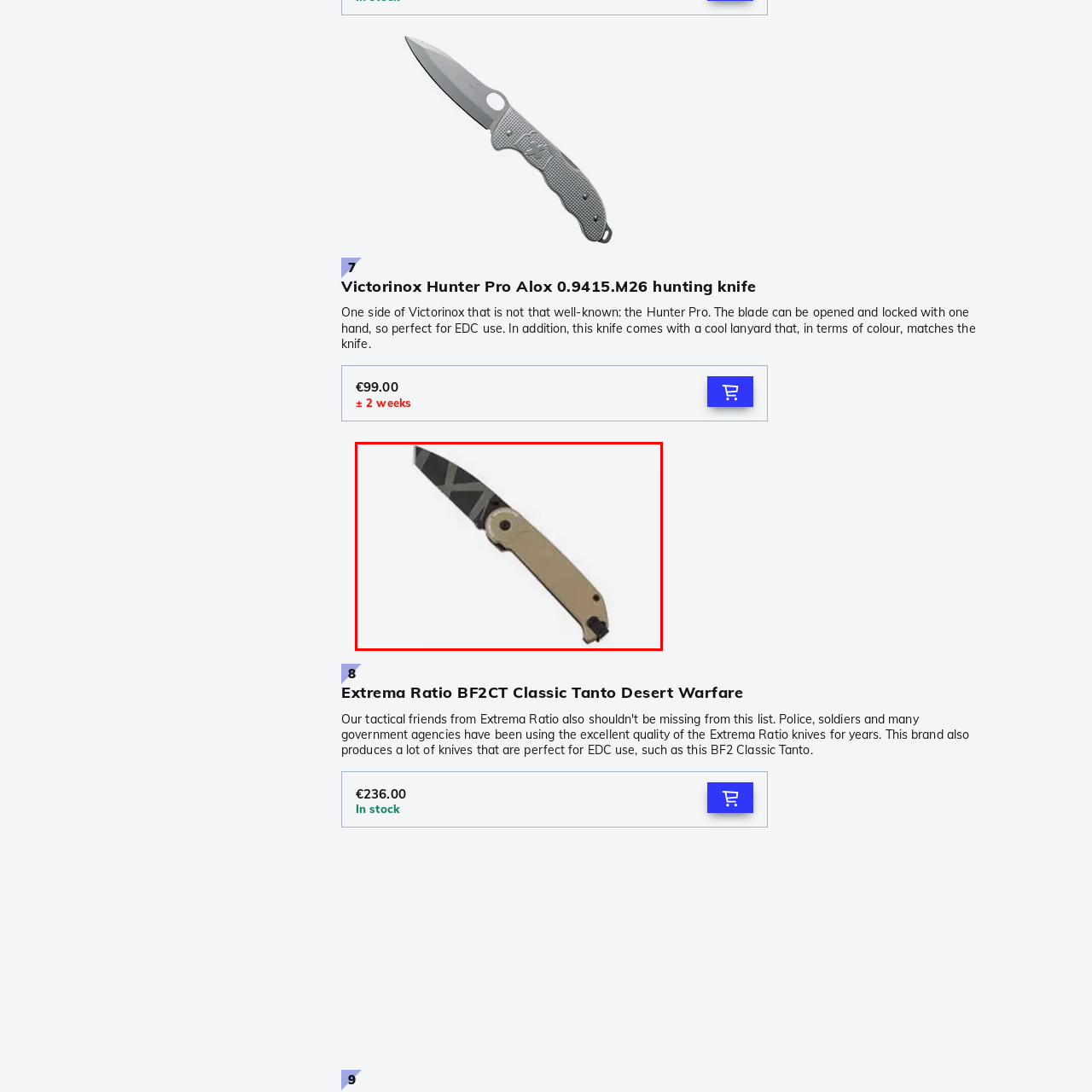What is the purpose of the desert tan handle?
Carefully scrutinize the image inside the red bounding box and generate a comprehensive answer, drawing from the visual content.

According to the caption, the handle is designed for optimal grip and usability in various conditions, which implies that the desert tan handle serves this purpose.